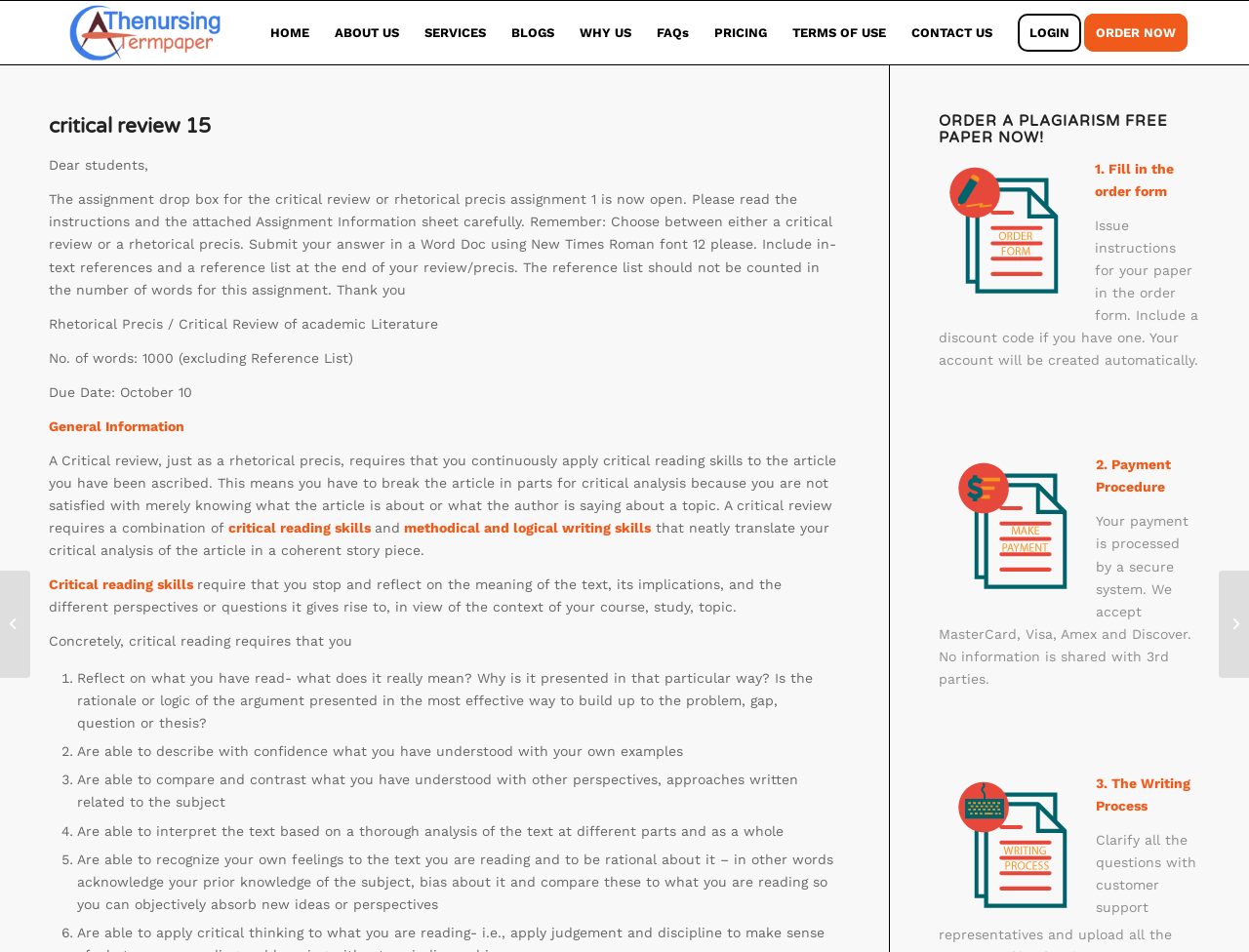What is the purpose of critical reading skills?
Please use the image to provide a one-word or short phrase answer.

To reflect on the meaning of the text